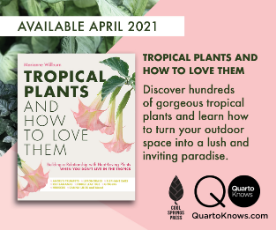Give a thorough explanation of the elements present in the image.

The image features a book cover for "Tropical Plants and How to Love Them" by Marianne Willburn, showcasing a vibrant design that highlights the beauty of tropical flora. The title is prominently displayed in large, bold letters, framing the central illustration of striking flowers that capture the lush essence of tropical plants. Beneath the title, a brief description invites readers to discover hundreds of gorgeous tropical plants and learn how to transform outdoor spaces into inviting paradises. The cover also notes the book's availability in April 2021 and is accompanied by the publisher’s logo, Quarto Knows, along with a decorative motif of leafy greens in the background that complements the theme of tropical gardening.